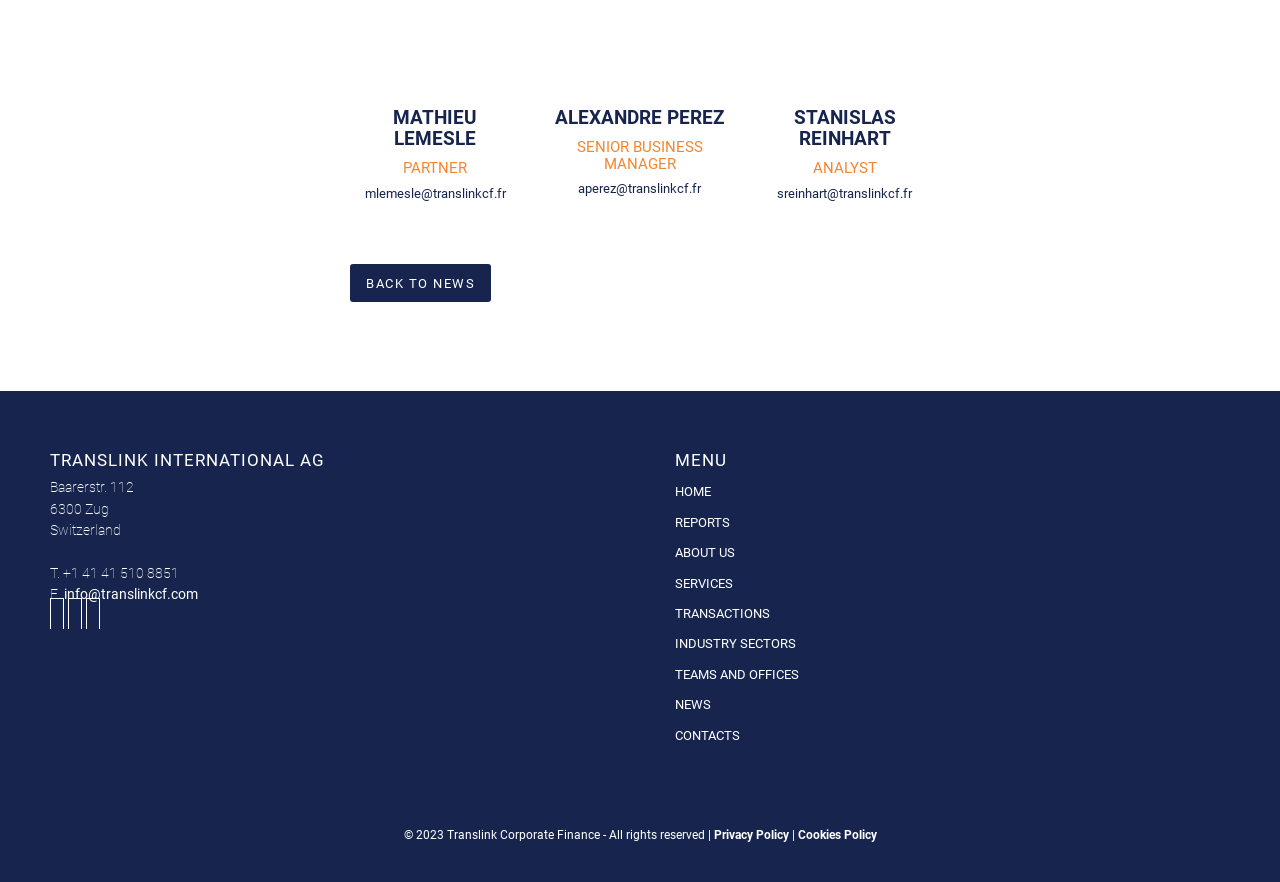Please provide the bounding box coordinates for the element that needs to be clicked to perform the following instruction: "Click on BACK TO NEWS". The coordinates should be given as four float numbers between 0 and 1, i.e., [left, top, right, bottom].

[0.273, 0.299, 0.384, 0.342]